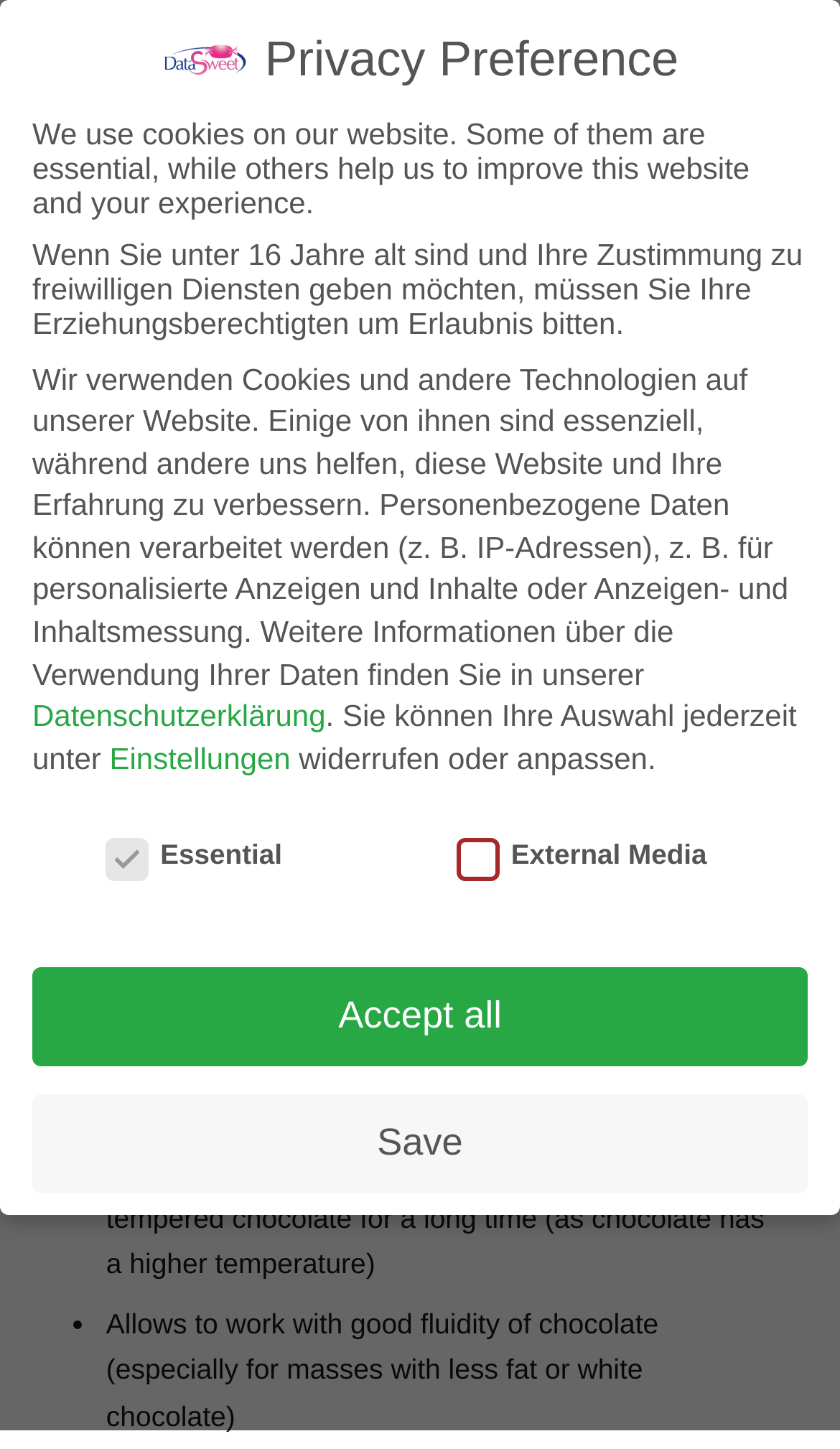Determine the bounding box coordinates of the clickable region to follow the instruction: "Click the search marriage records button".

None